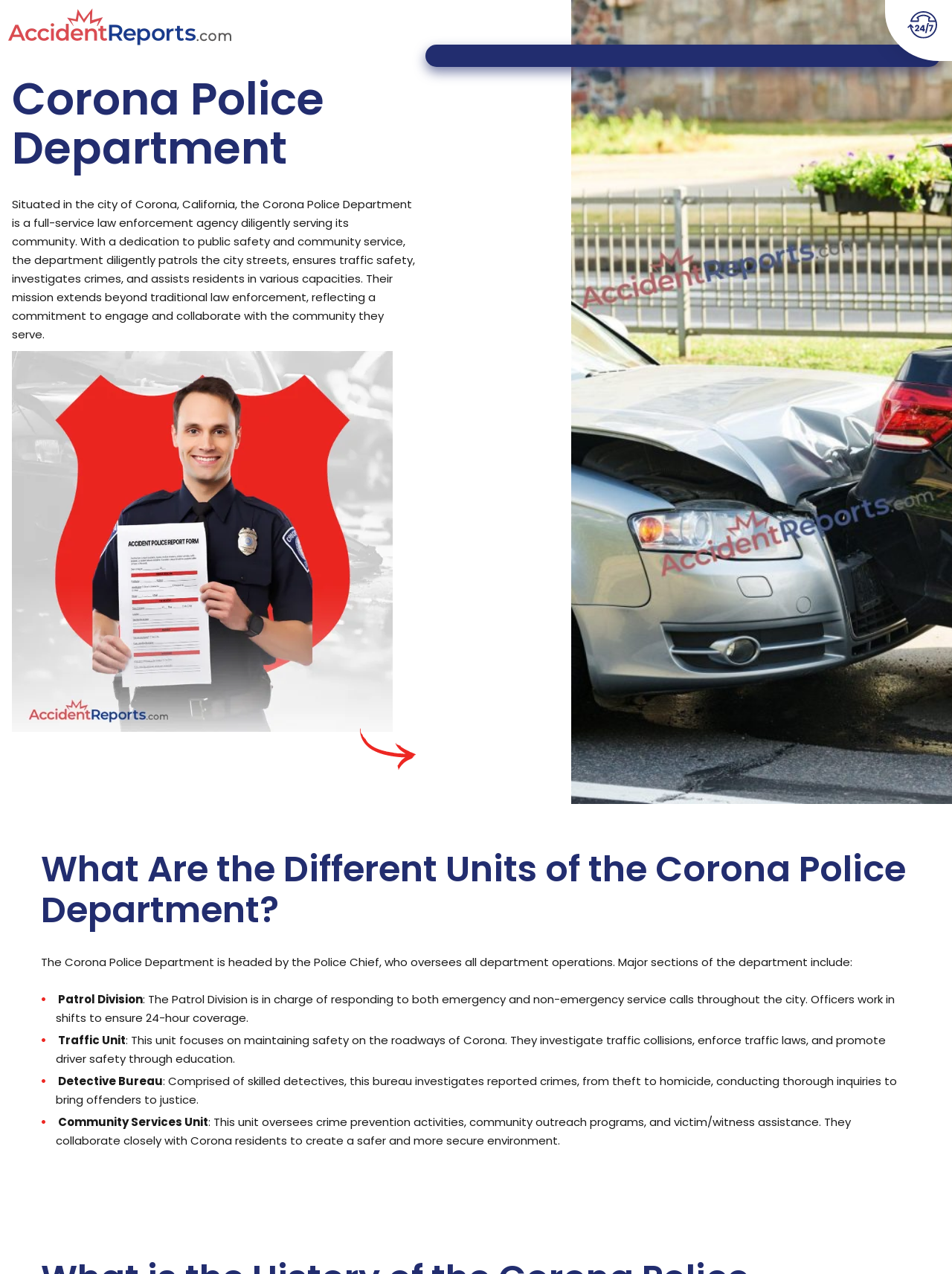What is the primary heading on this webpage?

Corona Police Department